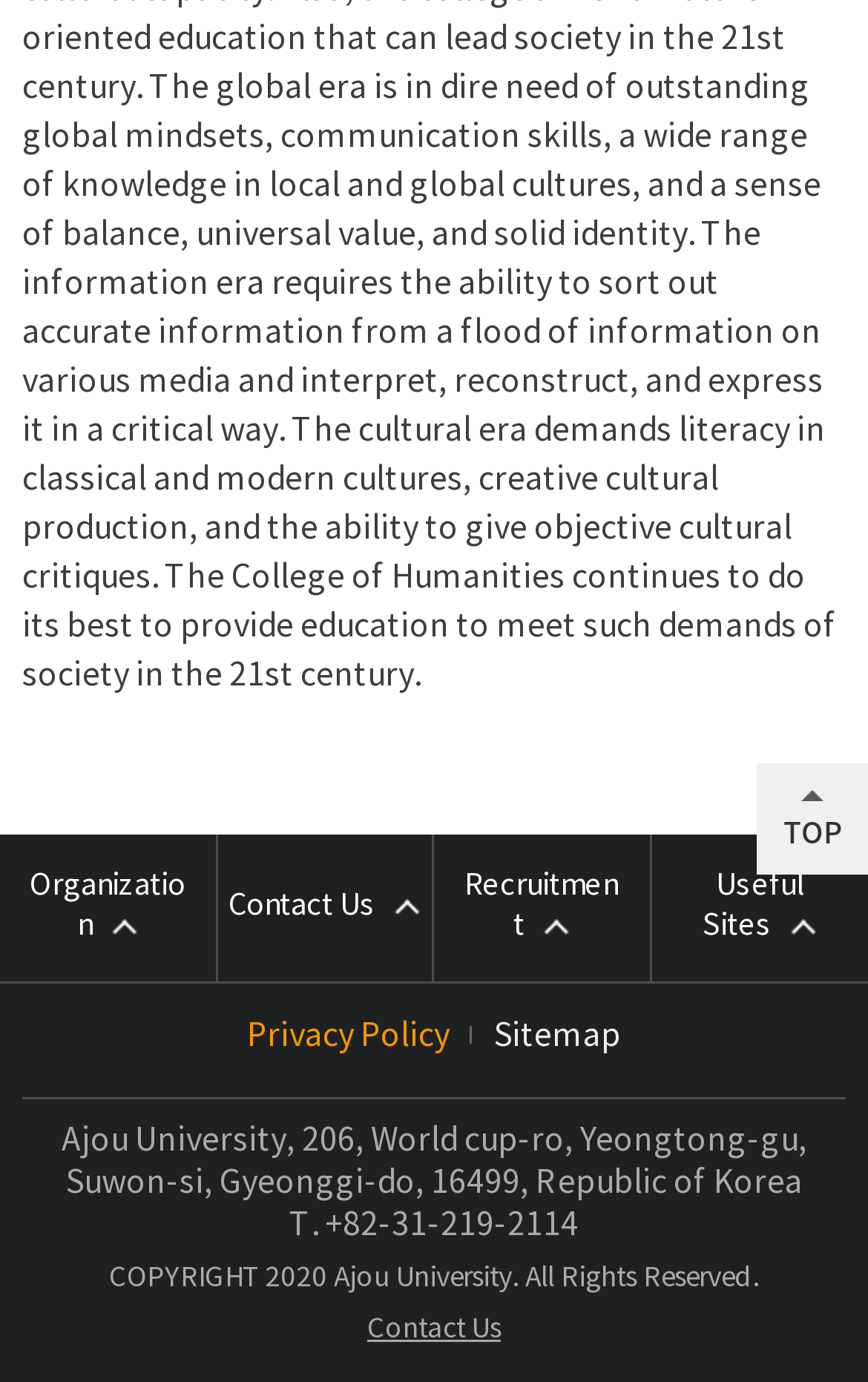Locate the bounding box coordinates of the region to be clicked to comply with the following instruction: "Go to Organization". The coordinates must be four float numbers between 0 and 1, in the form [left, top, right, bottom].

[0.0, 0.604, 0.247, 0.71]